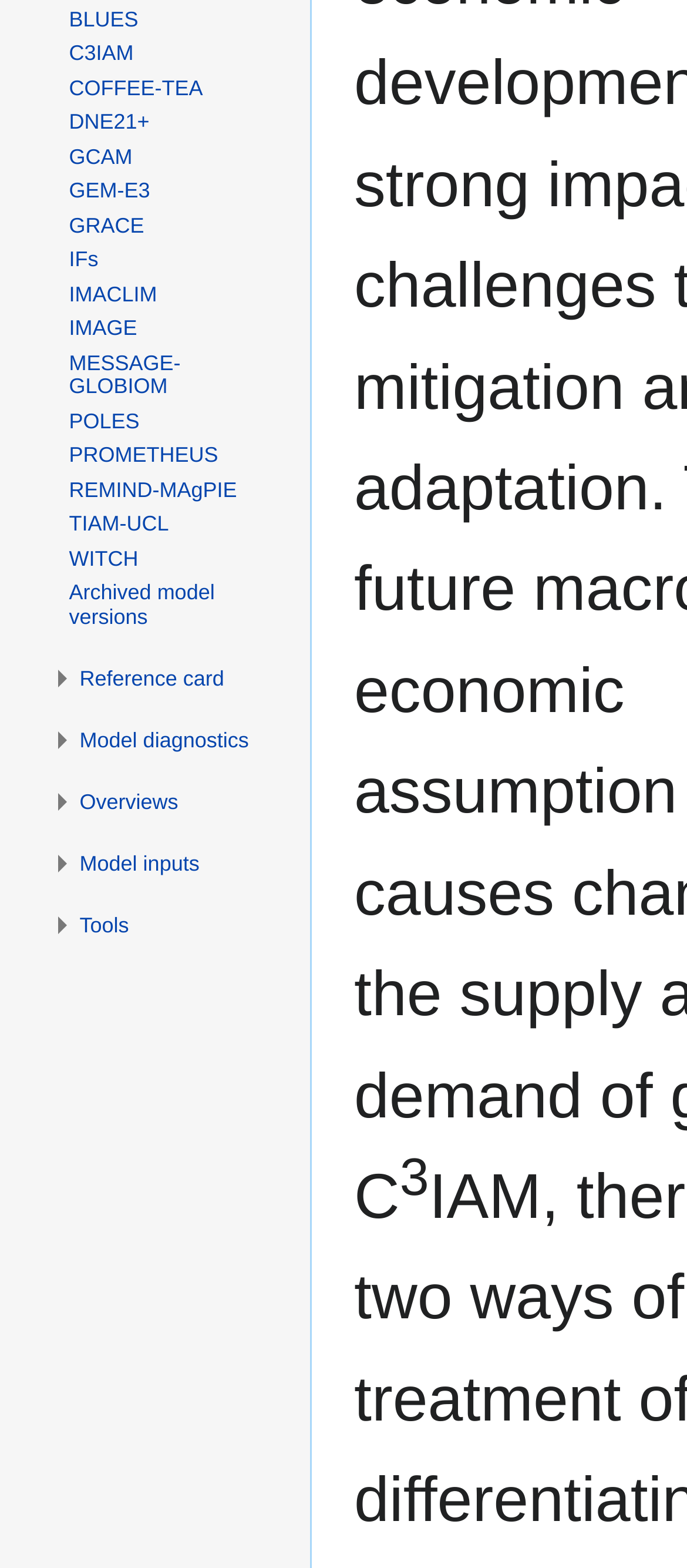Using floating point numbers between 0 and 1, provide the bounding box coordinates in the format (top-left x, top-left y, bottom-right x, bottom-right y). Locate the UI element described here: Overviews

[0.116, 0.504, 0.259, 0.519]